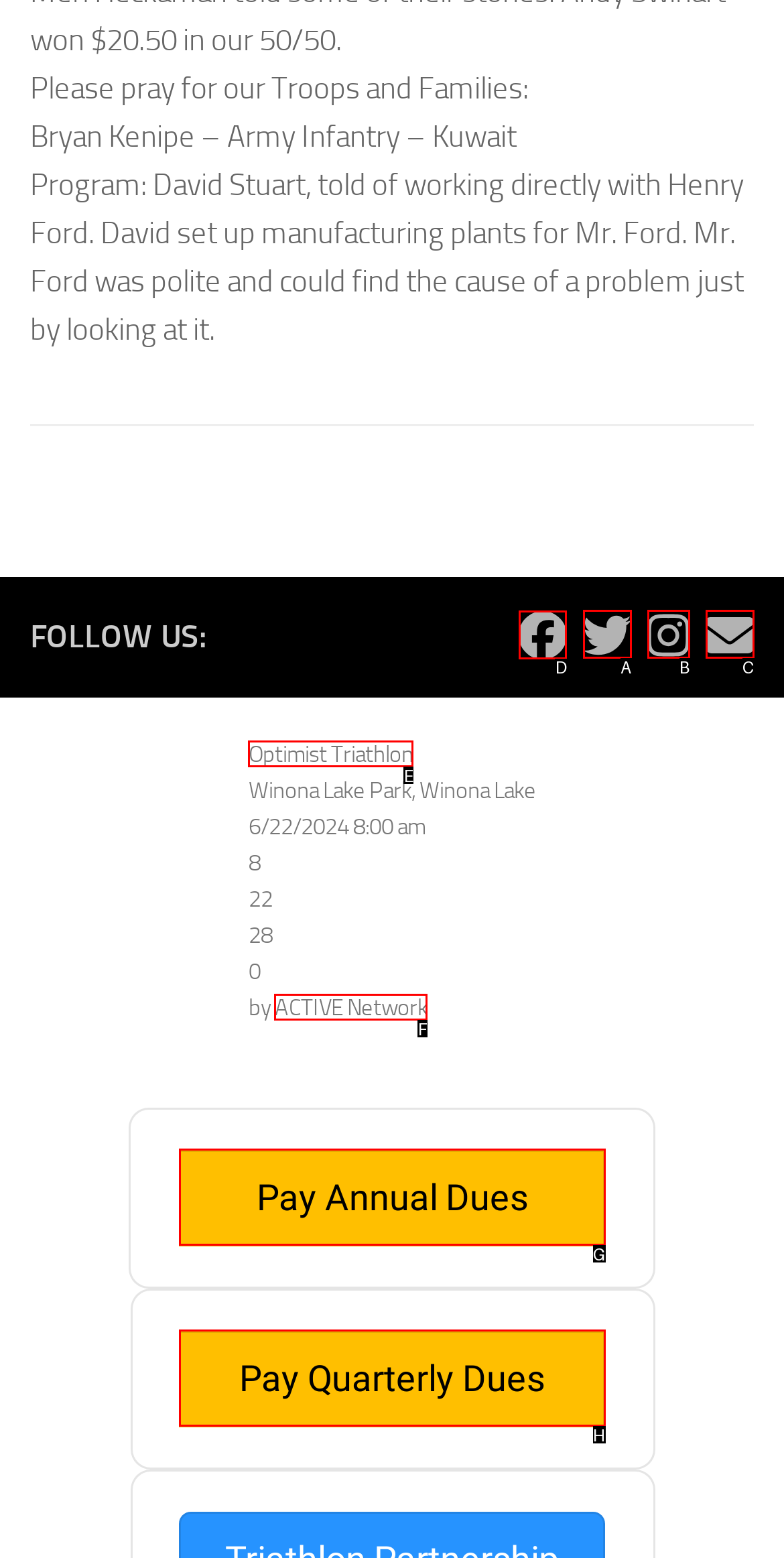Decide which UI element to click to accomplish the task: Follow us on Facebook
Respond with the corresponding option letter.

D